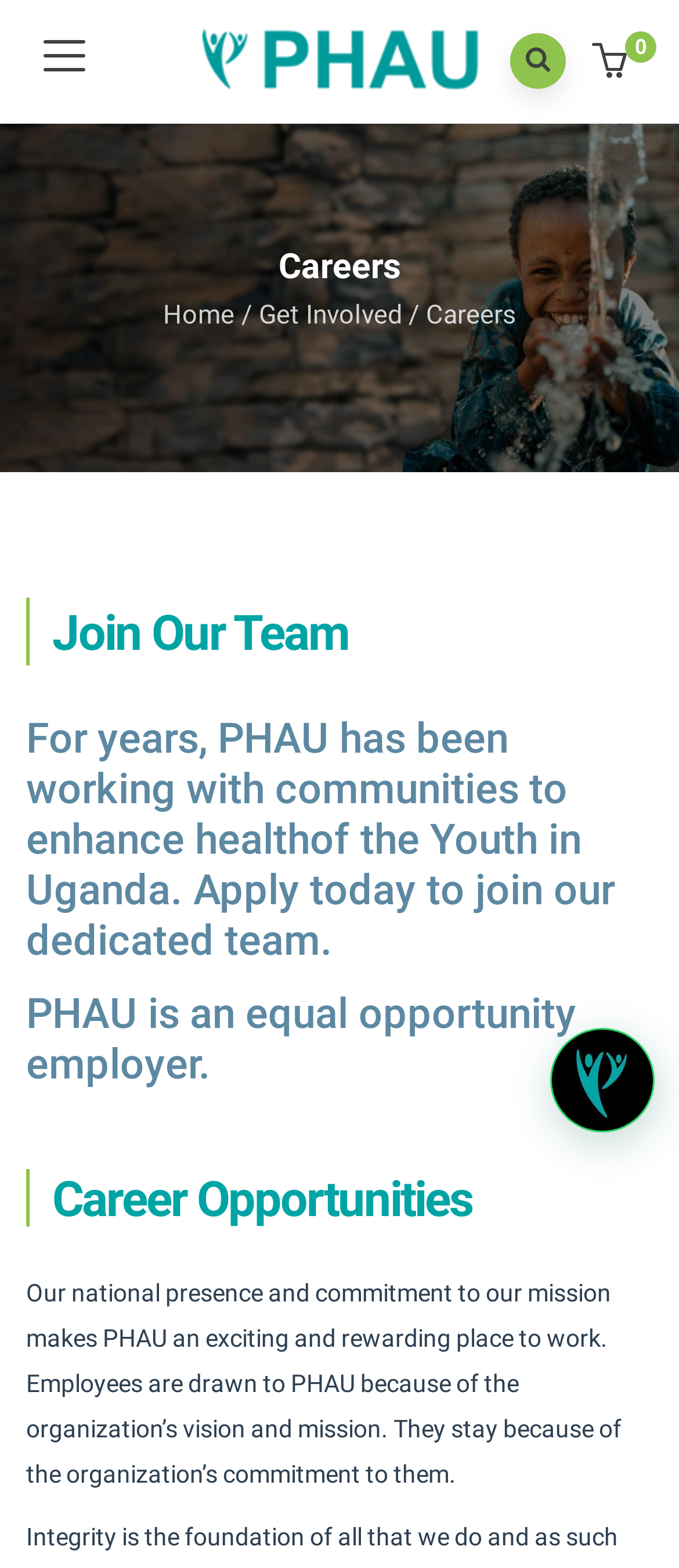What is the purpose of this webpage?
Respond to the question with a single word or phrase according to the image.

To provide career opportunities